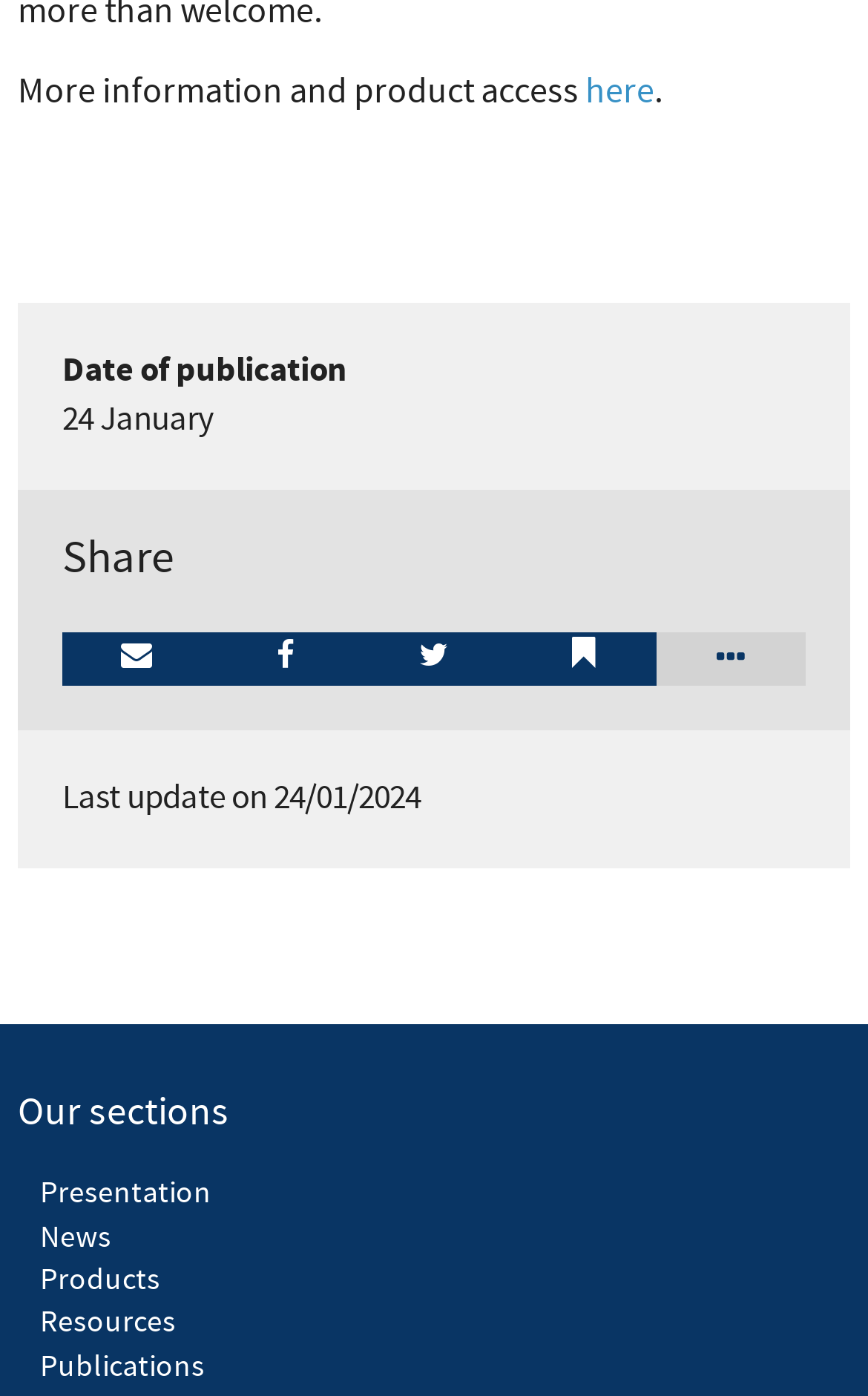Please locate the bounding box coordinates of the element that needs to be clicked to achieve the following instruction: "Check last update date". The coordinates should be four float numbers between 0 and 1, i.e., [left, top, right, bottom].

[0.072, 0.557, 0.485, 0.588]